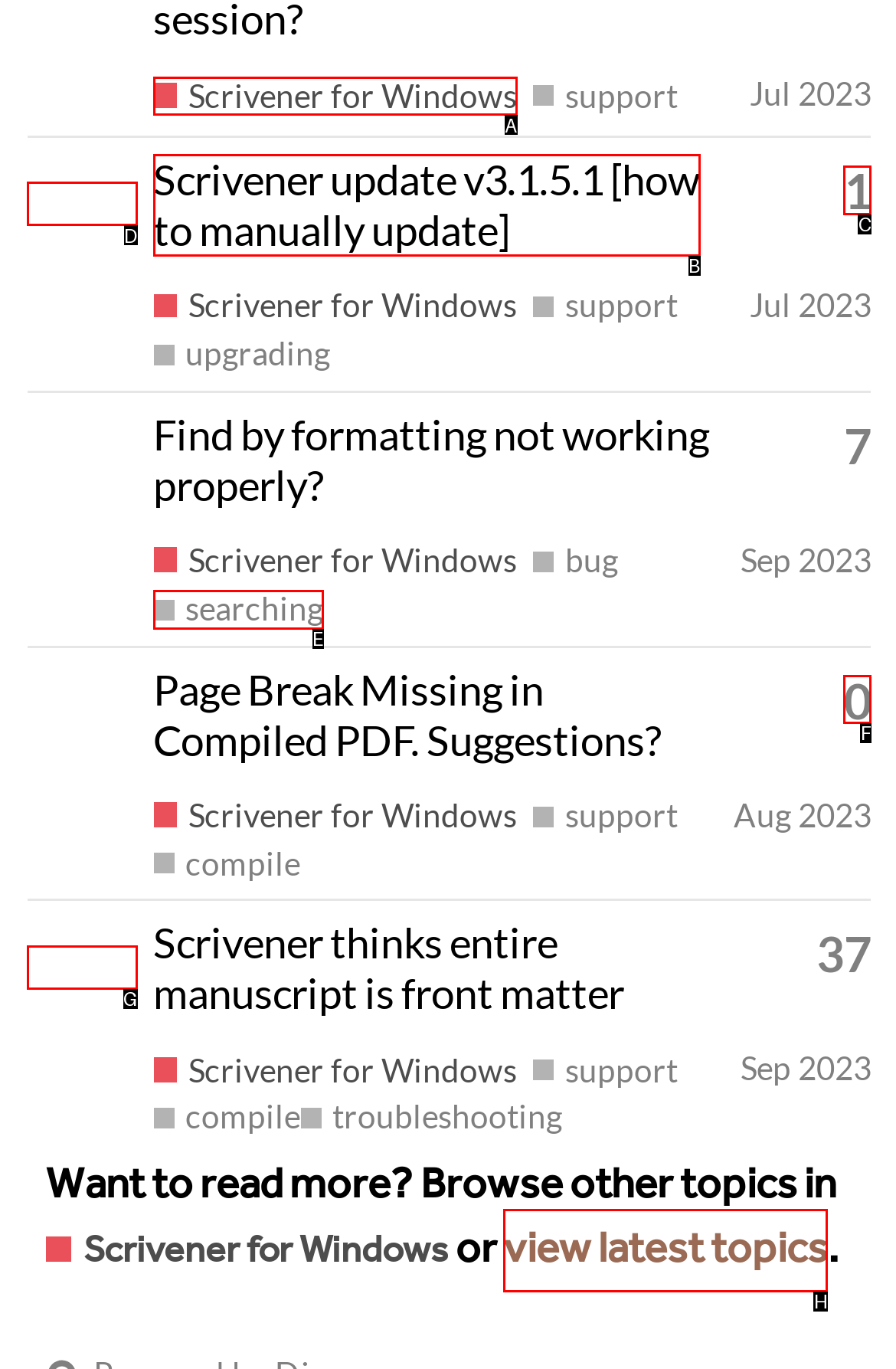Determine the letter of the element to click to accomplish this task: View profile of JimRac. Respond with the letter.

D